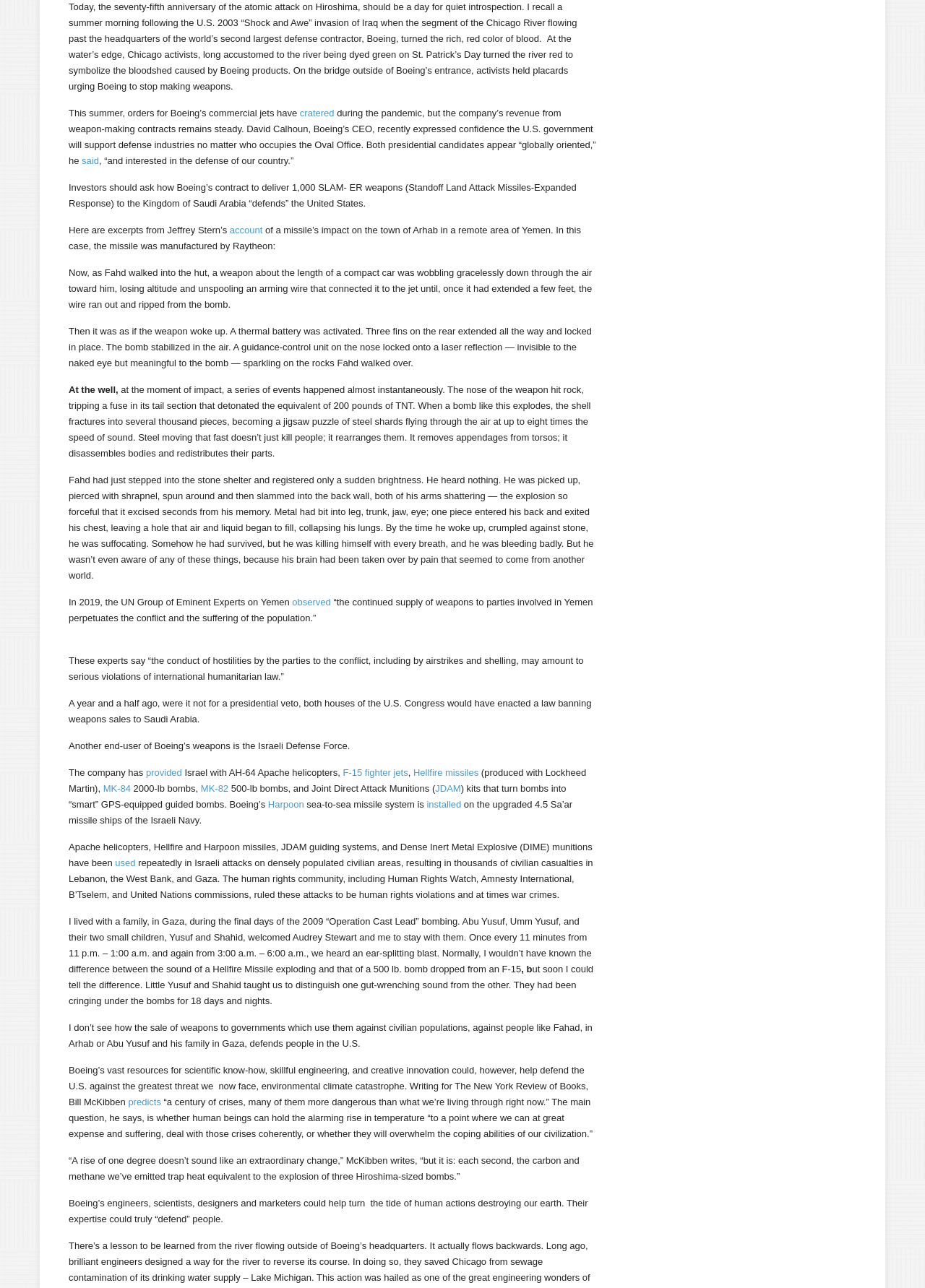Please locate the clickable area by providing the bounding box coordinates to follow this instruction: "know more about observed".

[0.316, 0.463, 0.358, 0.472]